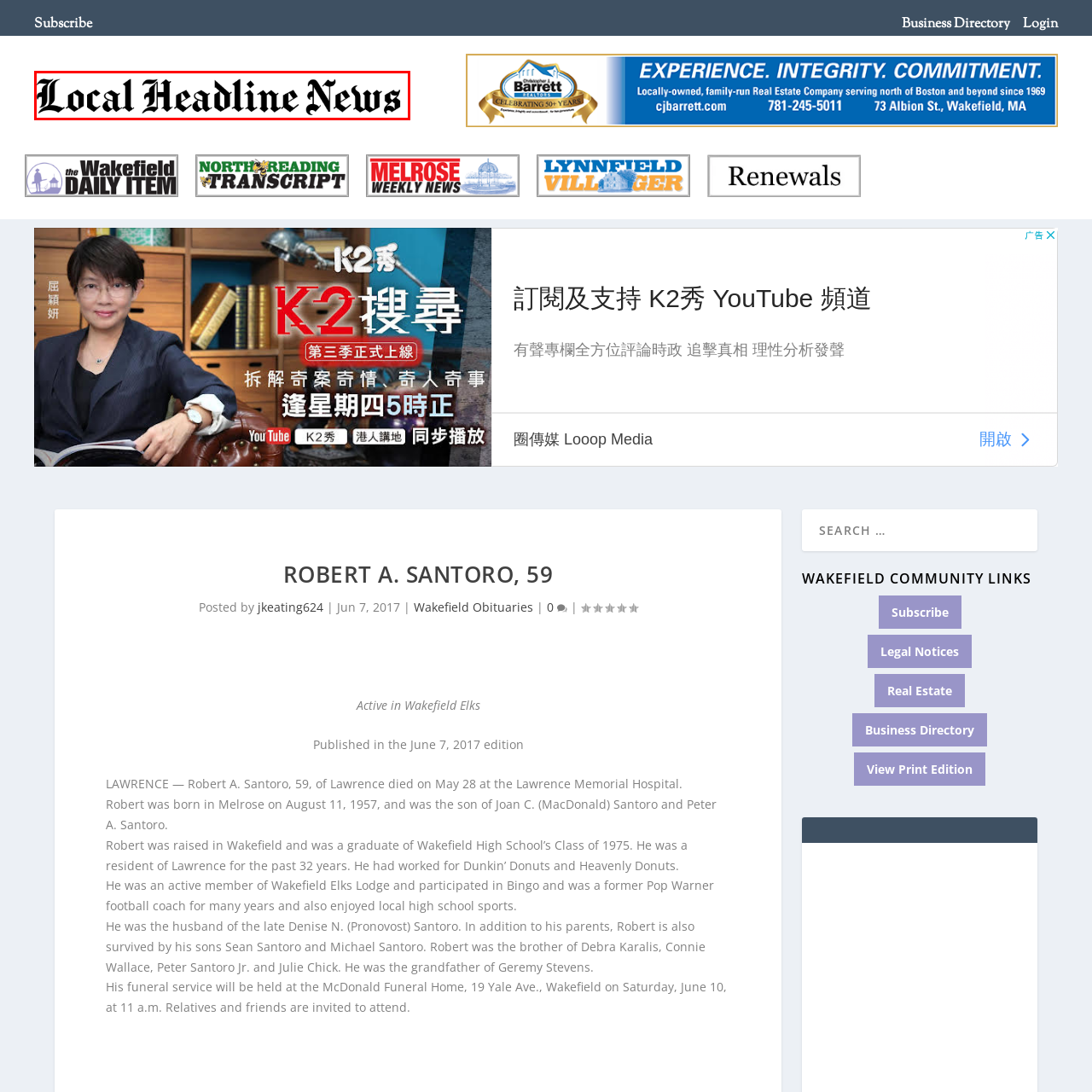Explain in detail what is happening in the image enclosed by the red border.

The image features the text "Local Headline News" presented in a bold and stylized font, reflecting a classic newspaper or local publication aesthetic. This prominent title suggests that the content is related to local news coverage, potentially focusing on community events, announcements, and significant happenings within a specific area. The design implies a commitment to delivering timely and relevant updates, making it an important source for residents seeking information about their community.